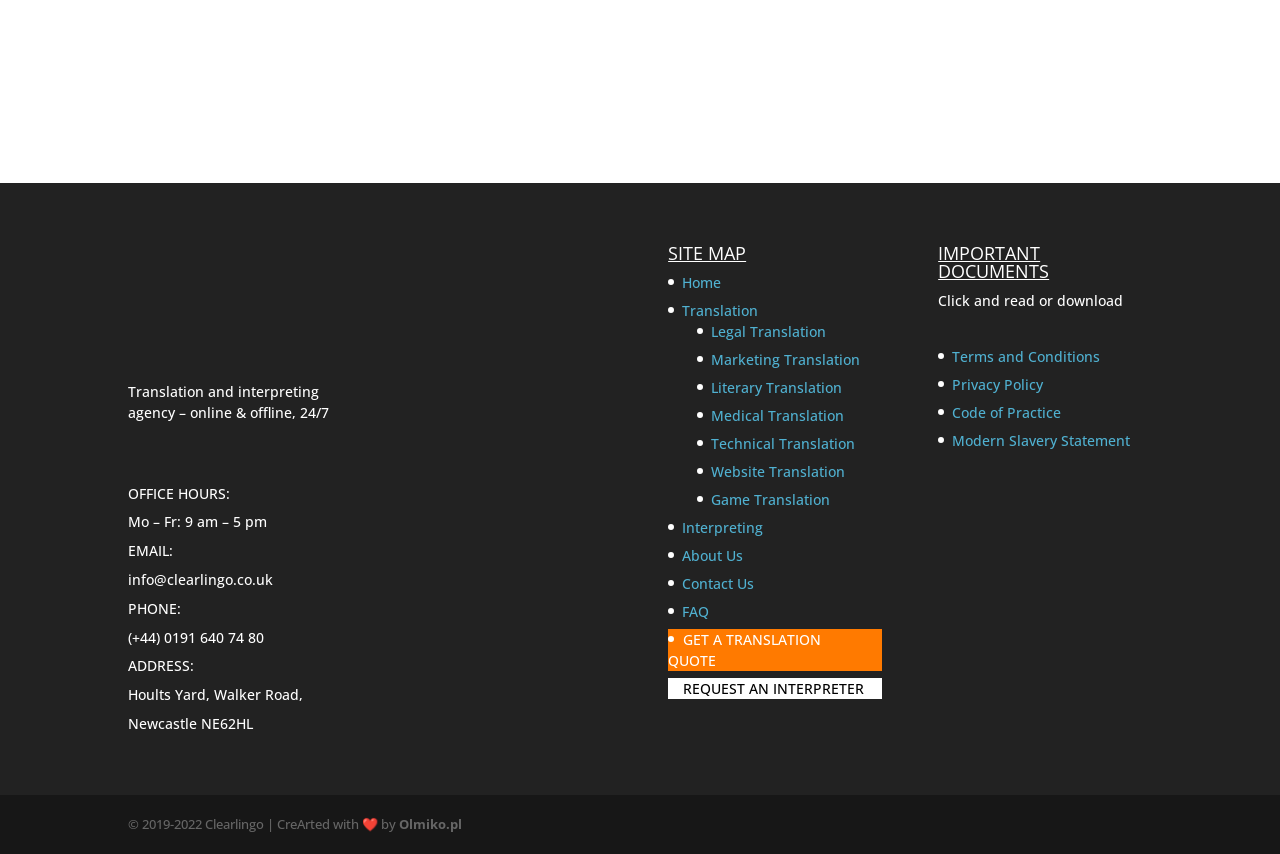Provide a brief response to the question below using one word or phrase:
What is the email address of the agency?

info@clearlingo.co.uk